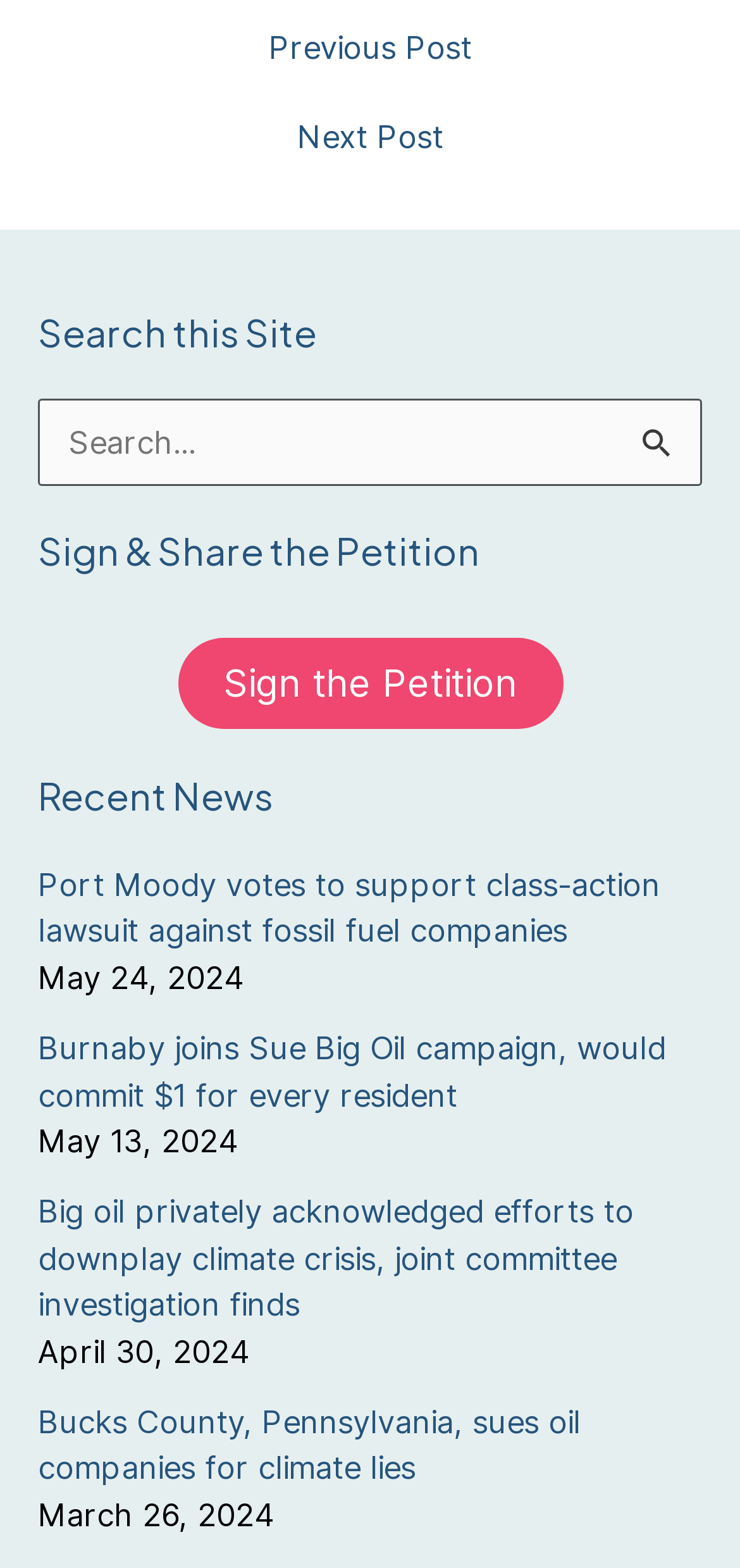Locate the bounding box coordinates of the element I should click to achieve the following instruction: "Search using the search button".

[0.867, 0.27, 0.91, 0.296]